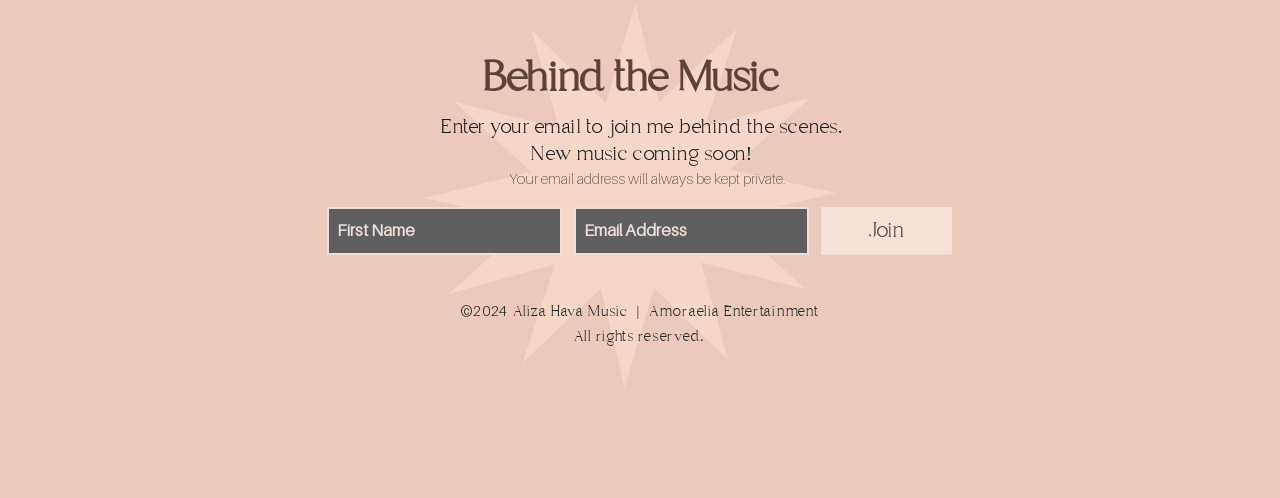Find the bounding box coordinates of the element I should click to carry out the following instruction: "Input your email address".

[0.448, 0.416, 0.632, 0.512]